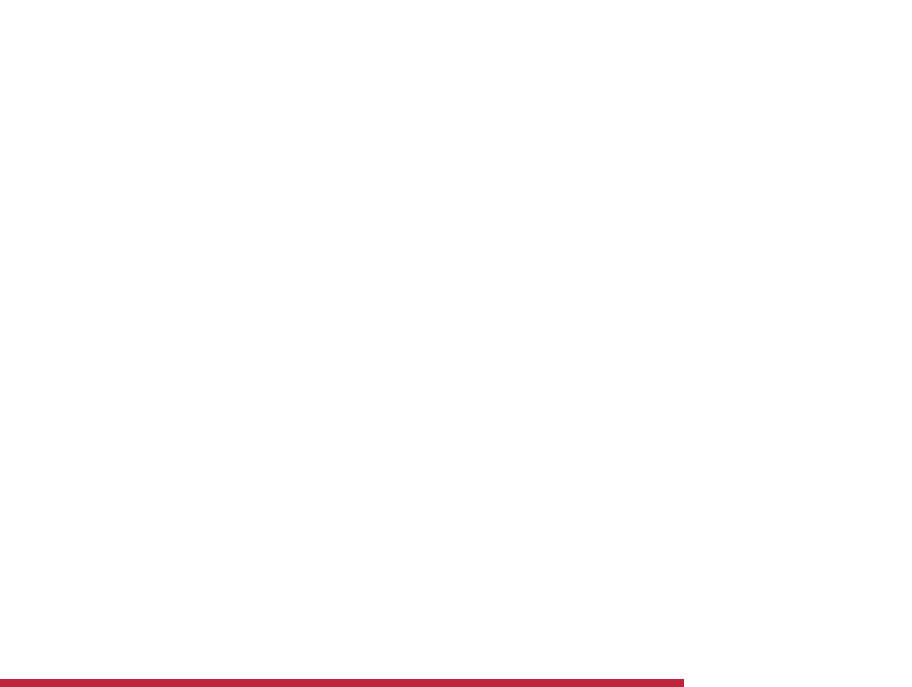Give a one-word or one-phrase response to the question: 
What is the focus of the promotional campaign?

Style and functionality